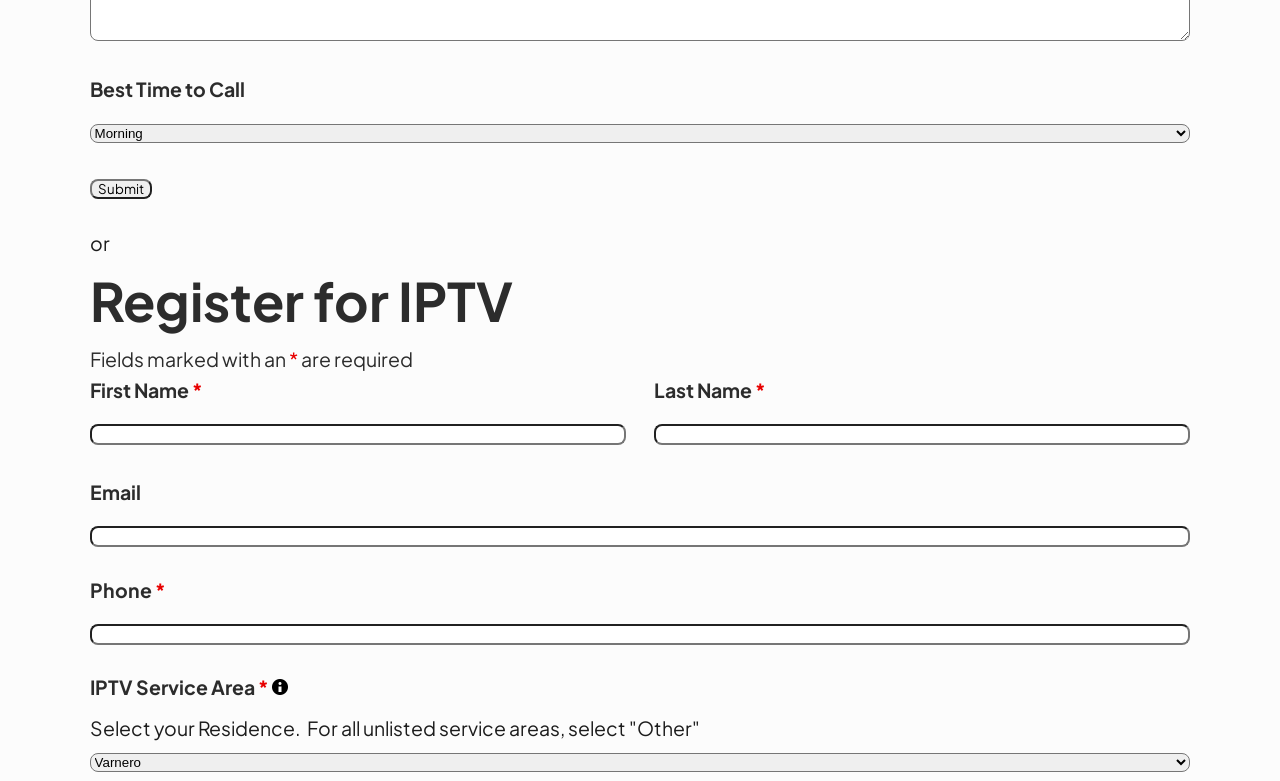Reply to the question with a single word or phrase:
What is the first field in the registration form?

First Name